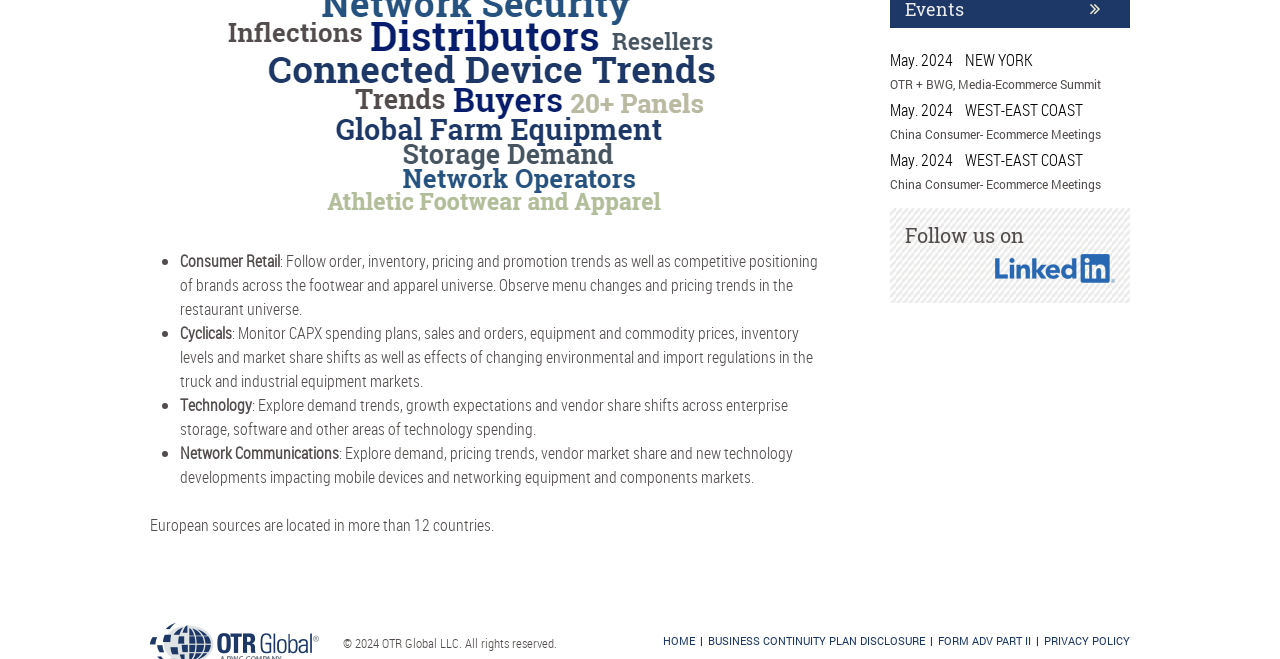Locate the UI element that matches the description Privacy Policy in the webpage screenshot. Return the bounding box coordinates in the format (top-left x, top-left y, bottom-right x, bottom-right y), with values ranging from 0 to 1.

[0.816, 0.961, 0.883, 0.984]